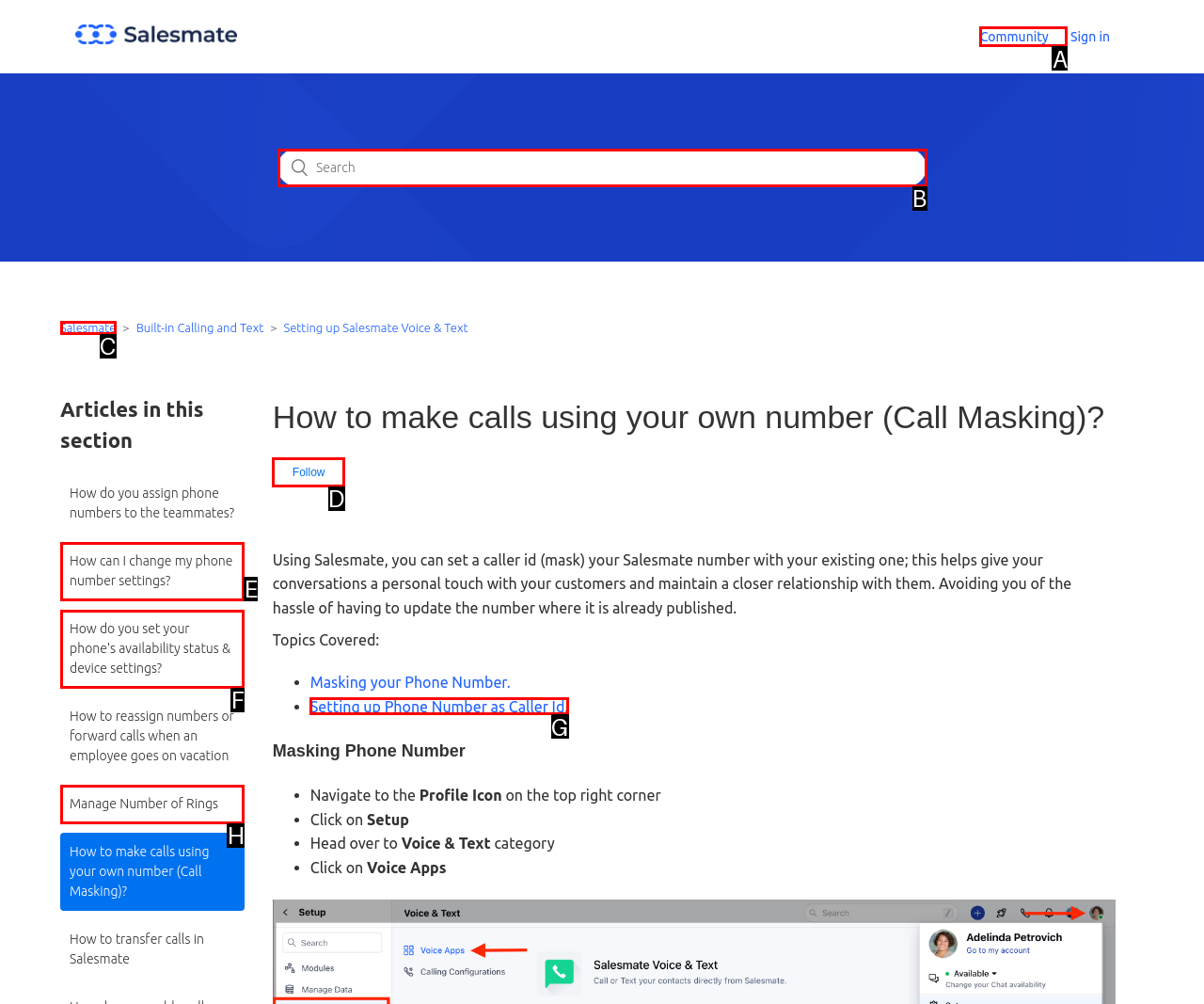Which lettered option should be clicked to perform the following task: Switch to English language
Respond with the letter of the appropriate option.

None